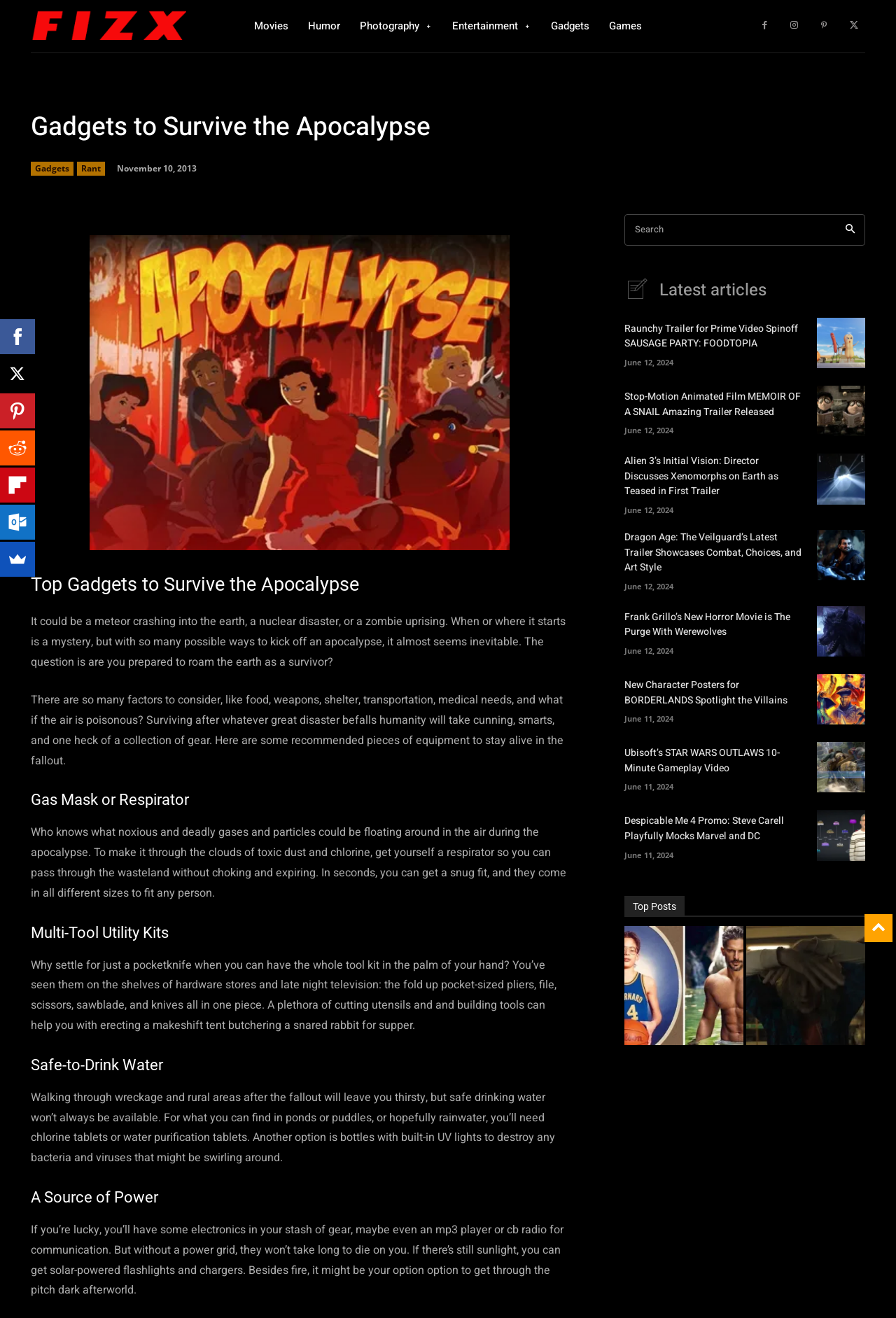Identify the bounding box coordinates of the area you need to click to perform the following instruction: "Get your free guide to experiencing more wonder".

None